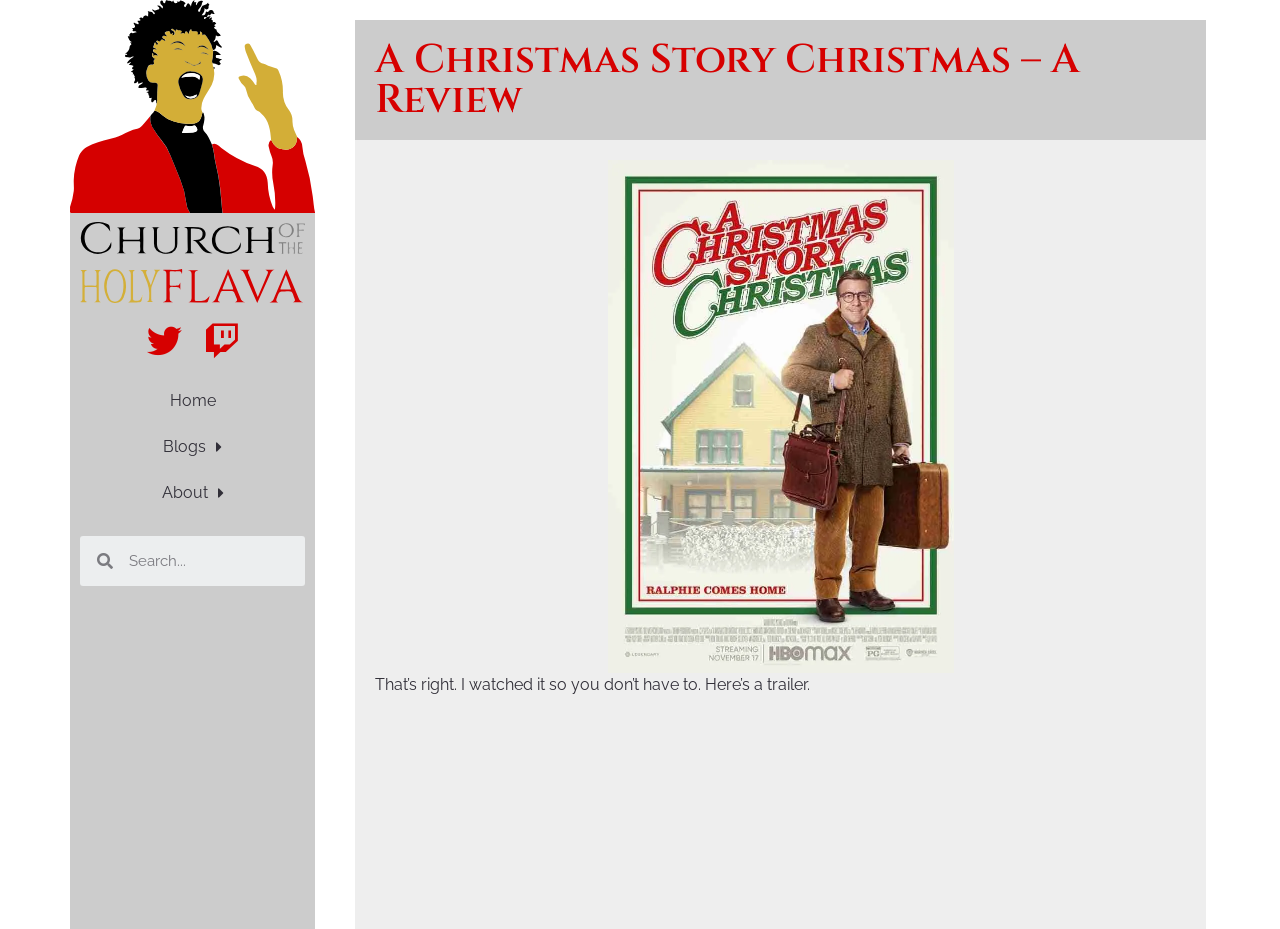Utilize the details in the image to thoroughly answer the following question: What is the topic of the review on this webpage?

I found a heading with the text 'A Christmas Story Christmas – A Review', which suggests that the webpage is reviewing a movie or TV show with this title.